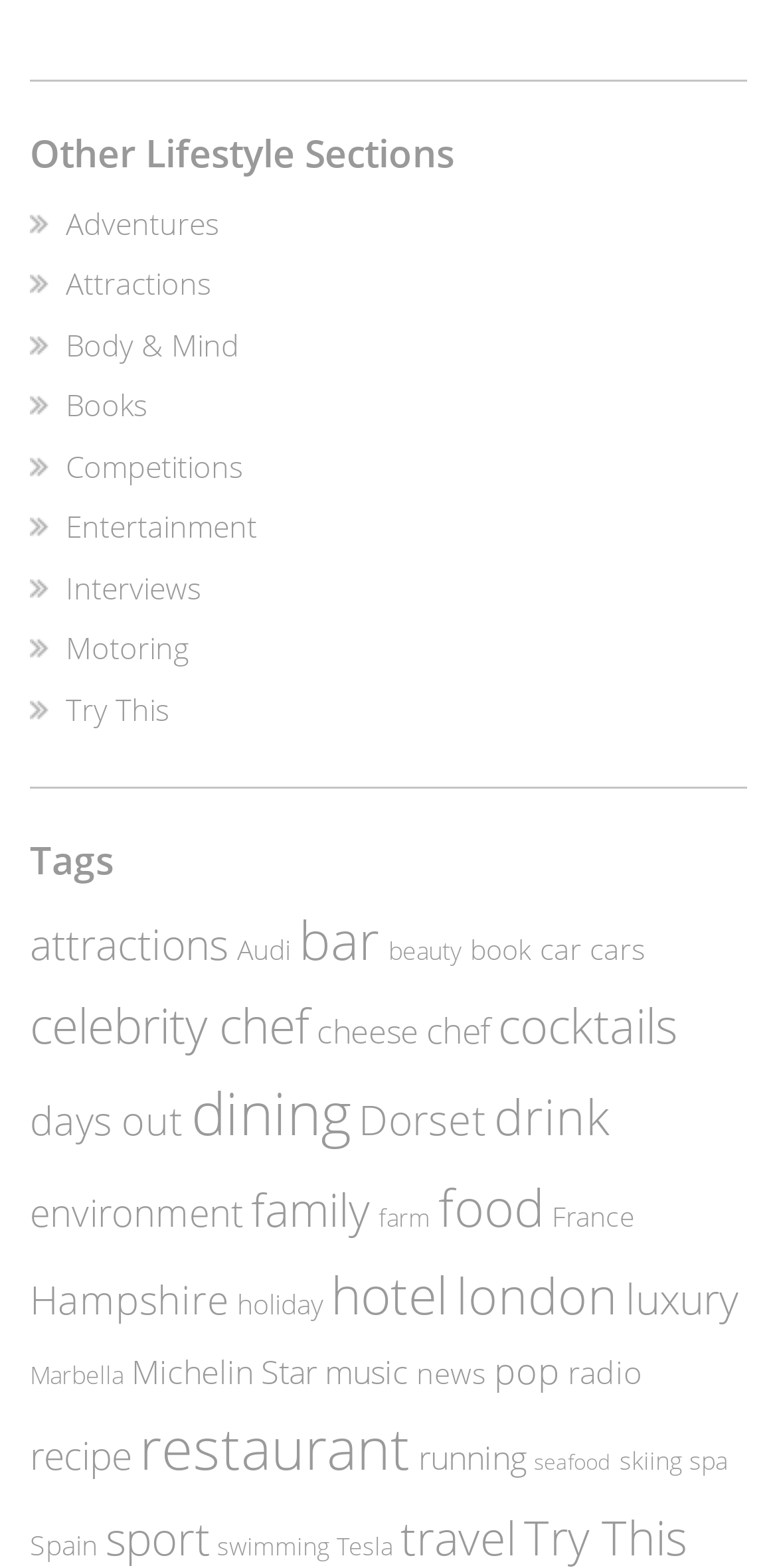What is the category of 'Tesla'?
Using the image as a reference, give a one-word or short phrase answer.

Motoring